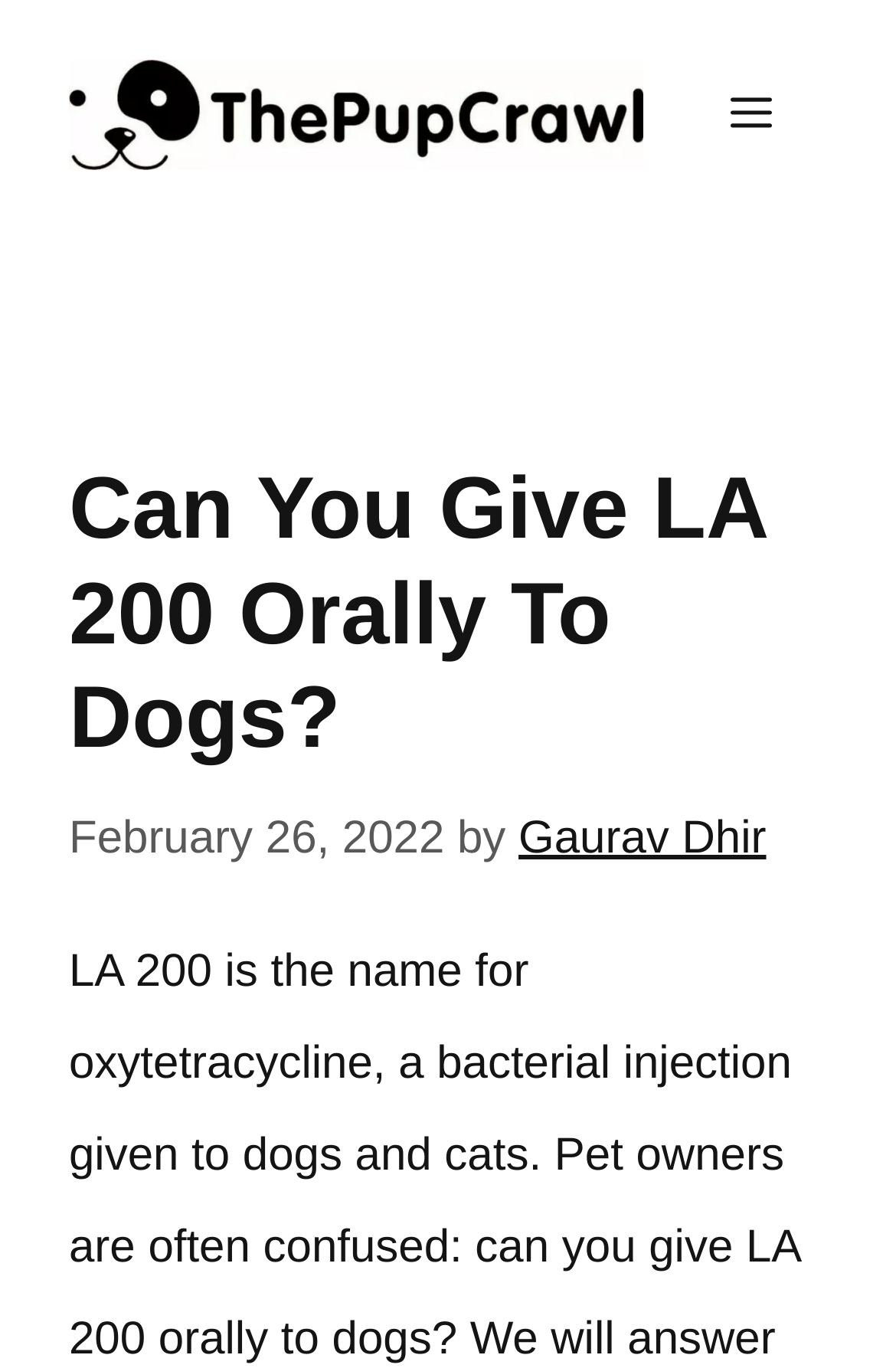What is the name of the website?
Please provide a detailed and comprehensive answer to the question.

I found the website name by looking at the banner element at the top of the page, which contains a link with the text 'thepupcrawl.com'.